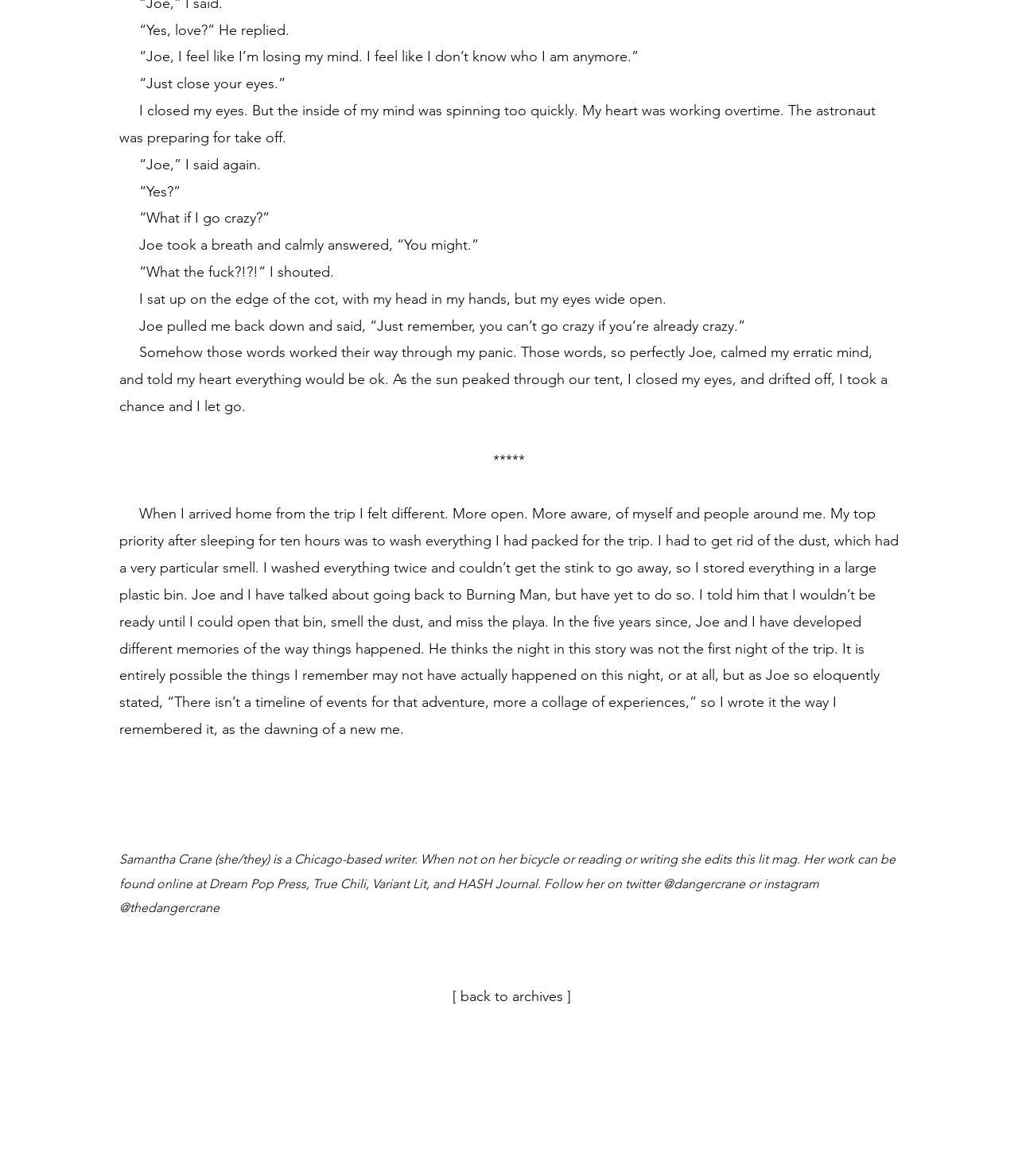How many sections are there in the story?
Based on the screenshot, give a detailed explanation to answer the question.

The story appears to be divided into two sections, with the first section being a dialogue between the author and someone named Joe, and the second section being a reflection on the author's experience at Burning Man. The two sections are separated by a line of asterisks.